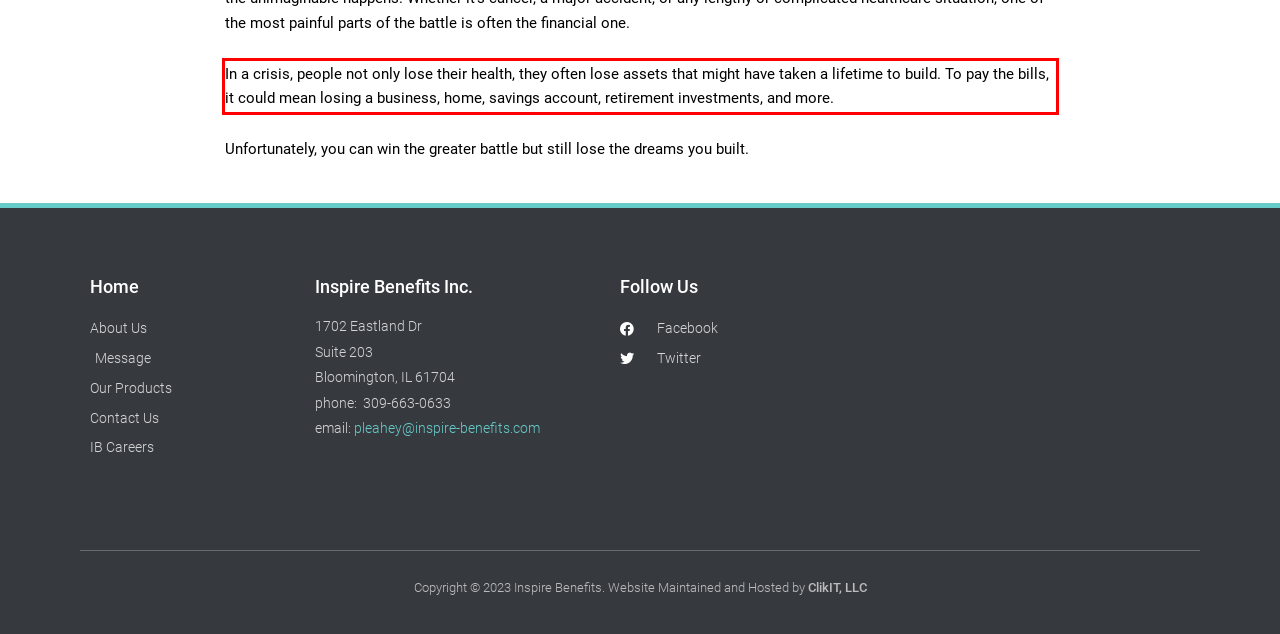You are provided with a webpage screenshot that includes a red rectangle bounding box. Extract the text content from within the bounding box using OCR.

In a crisis, people not only lose their health, they often lose assets that might have taken a lifetime to build. To pay the bills, it could mean losing a business, home, savings account, retirement investments, and more.